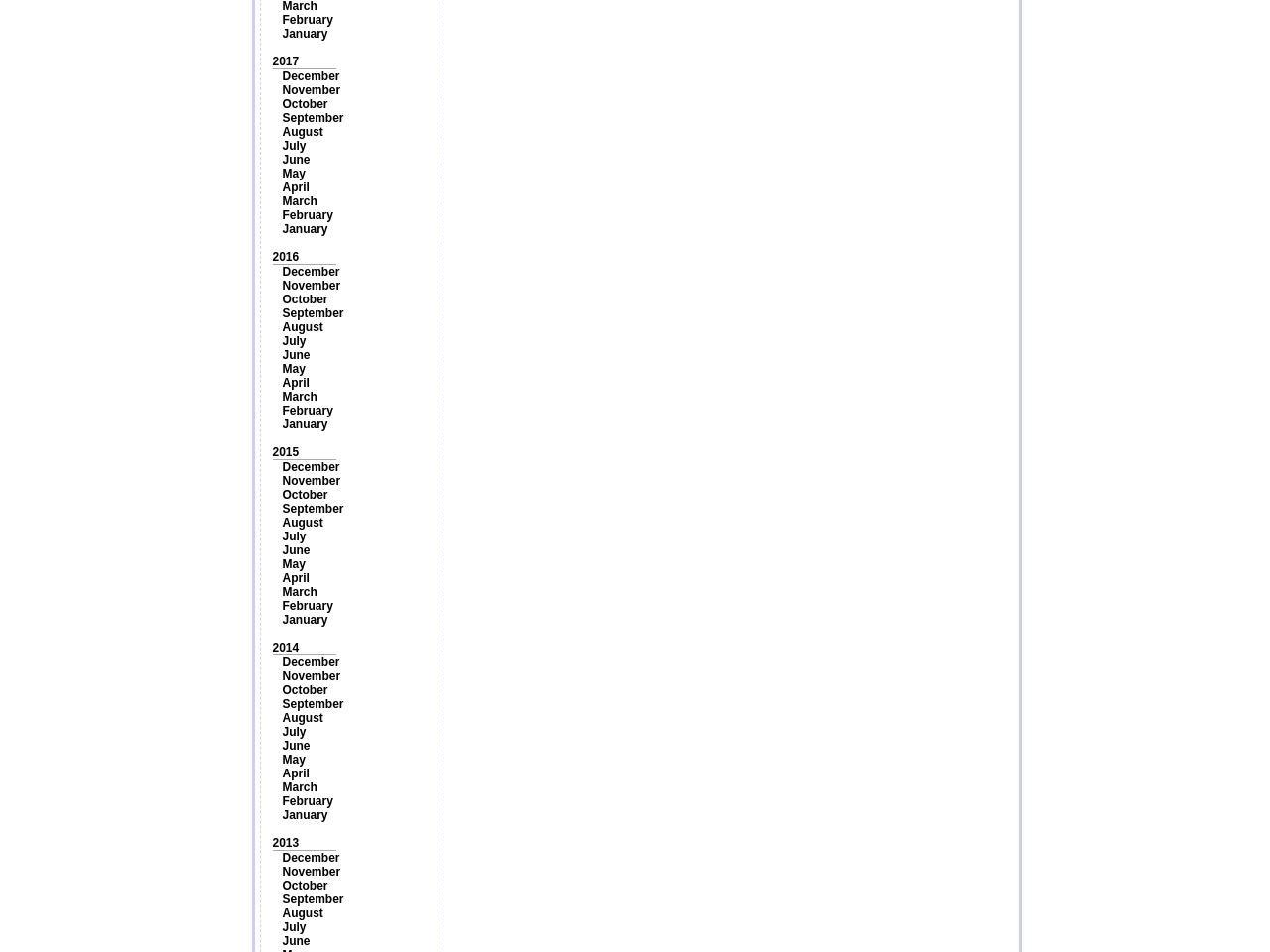What is the month listed above August 2015?
Look at the screenshot and give a one-word or phrase answer.

July